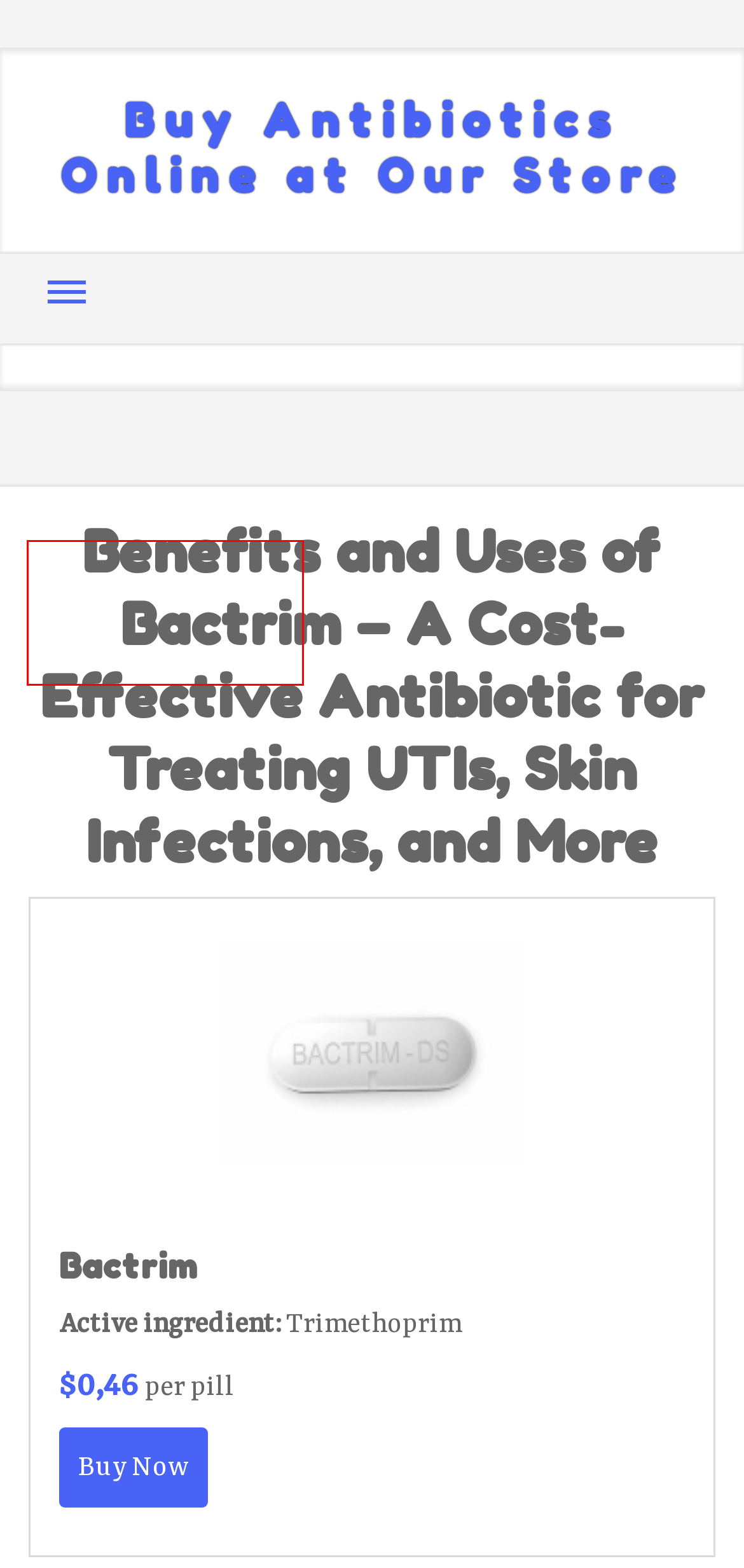You have a screenshot of a webpage with a red bounding box highlighting a UI element. Your task is to select the best webpage description that corresponds to the new webpage after clicking the element. Here are the descriptions:
A. Buy Generic Levaquin | Buy Antibiotics Online at Our Store
B. Buy Antibiotics Online at Our Store
C. Contact Us | Buy Antibiotics Online at Our Store
D. Sitemap | Buy Antibiotics Online at Our Store
E. Hiforce ODS – A Generic Medication for Men's Health Conditions
F. Buy Generic Lincocin | Buy Antibiotics Online at Our Store
G. Buy Generic Zithromax | Buy Antibiotics Online at Our Store
H. Buy Generic Cipro | Buy Antibiotics Online at Our Store

C